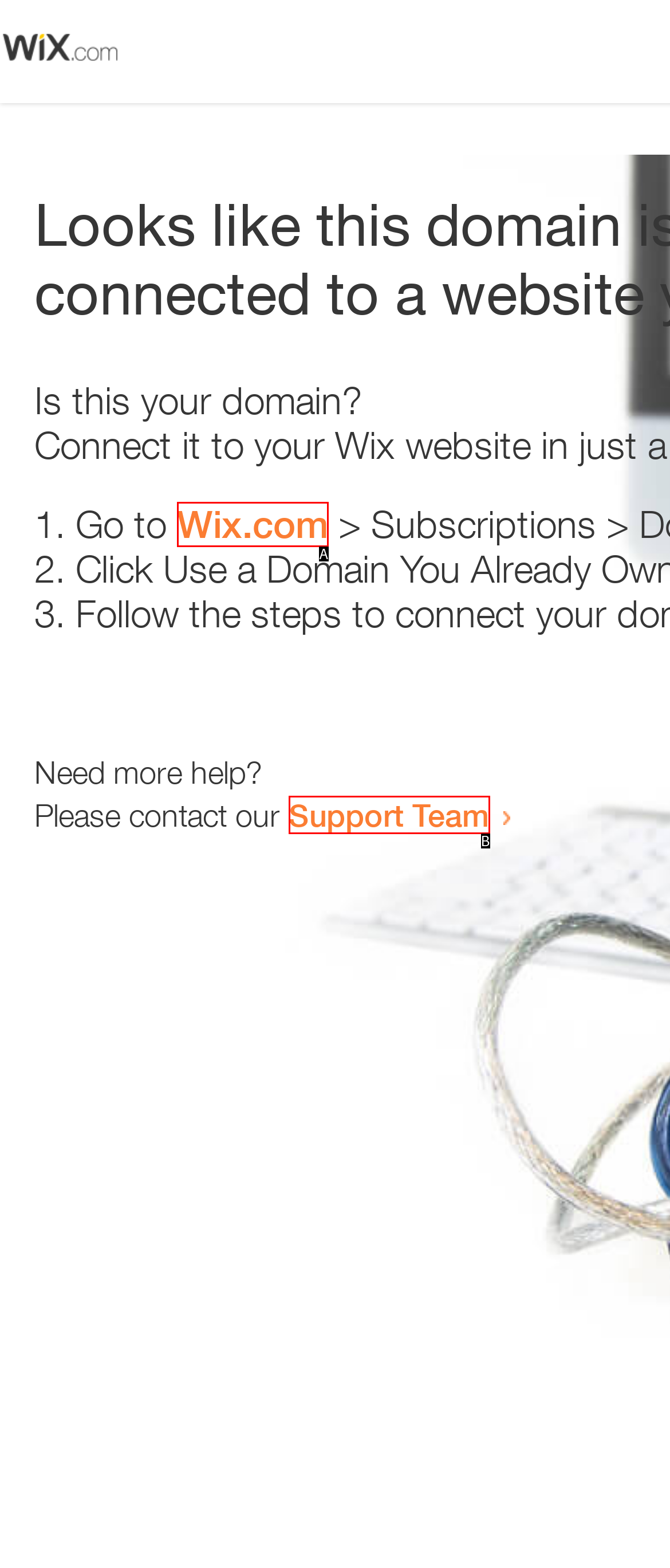Using the description: Wix.com, find the best-matching HTML element. Indicate your answer with the letter of the chosen option.

A